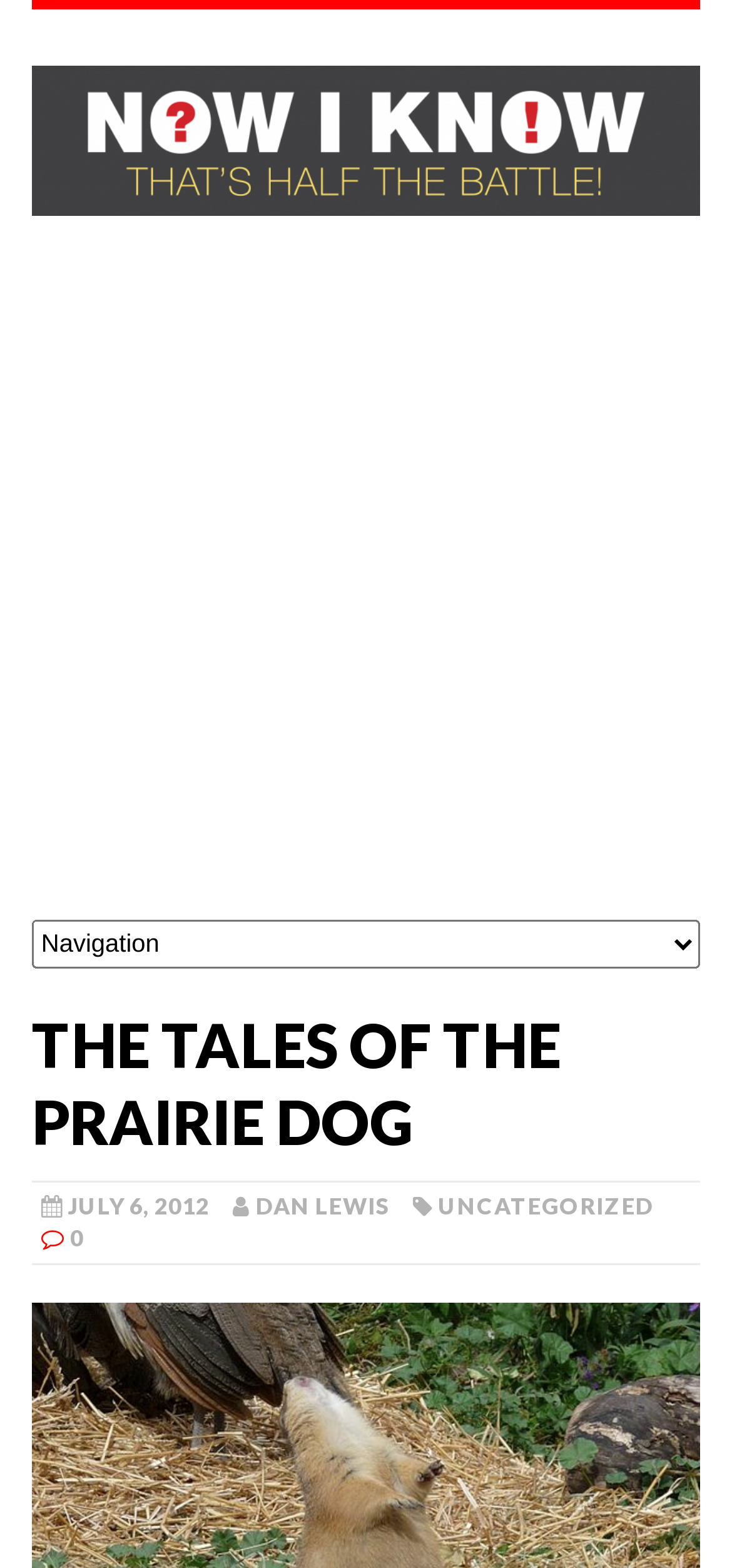Offer a meticulous description of the webpage's structure and content.

The webpage is about "The Tales of the Prairie Dog" and appears to be a blog post or article. At the top, there is a link to "Now I Know" which is accompanied by an image with the same name. Below this, there is an advertisement iframe that spans the entire width of the page.

On the right side of the page, there is a combobox with a popup menu that is currently not expanded. Above the combobox, there is a header section that contains the title "THE TALES OF THE PRAIRIE DOG" in a large font. Below the title, there is a subtitle section that includes the date "JULY 6, 2012" and two links, "DAN LEWIS" and "UNCATEGORIZED", which are likely the author and category of the post, respectively.